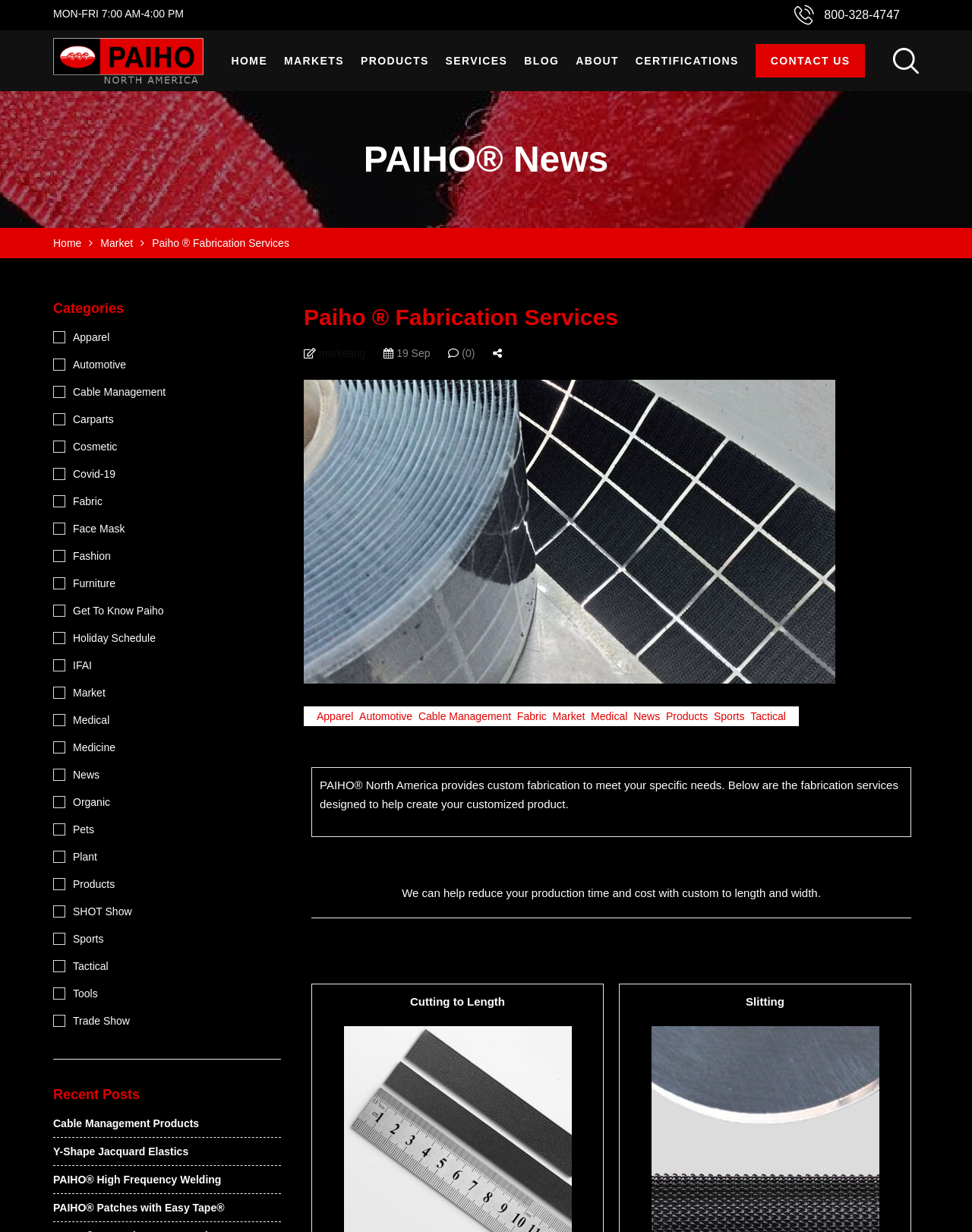Specify the bounding box coordinates (top-left x, top-left y, bottom-right x, bottom-right y) of the UI element in the screenshot that matches this description: Y-Shape Jacquard Elastics

[0.055, 0.93, 0.194, 0.94]